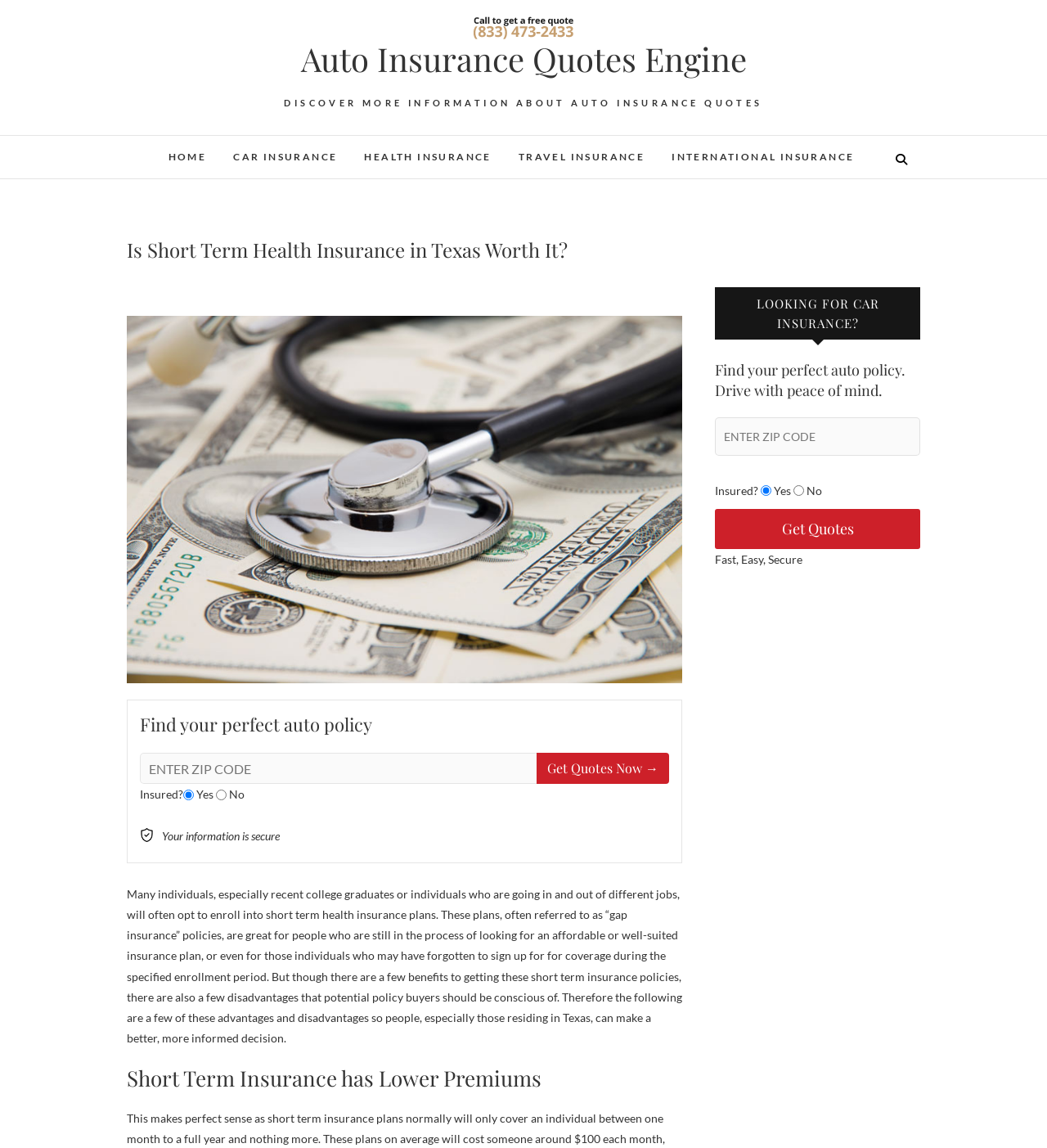What is the alternative to short term health insurance?
Look at the image and respond with a one-word or short phrase answer.

Affordable or well-suited insurance plan